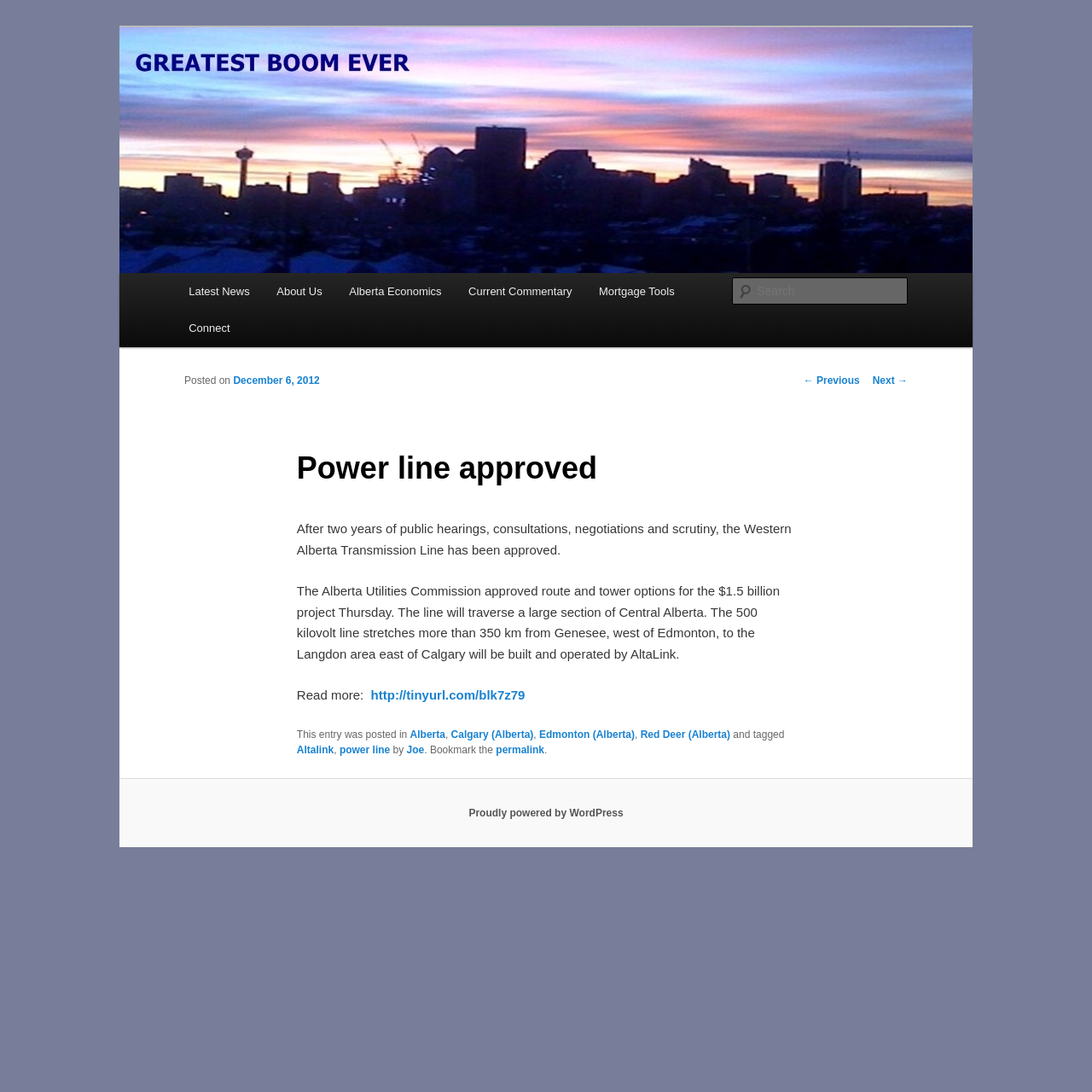Using the provided element description, identify the bounding box coordinates as (top-left x, top-left y, bottom-right x, bottom-right y). Ensure all values are between 0 and 1. Description: December 6, 2012

[0.214, 0.343, 0.293, 0.354]